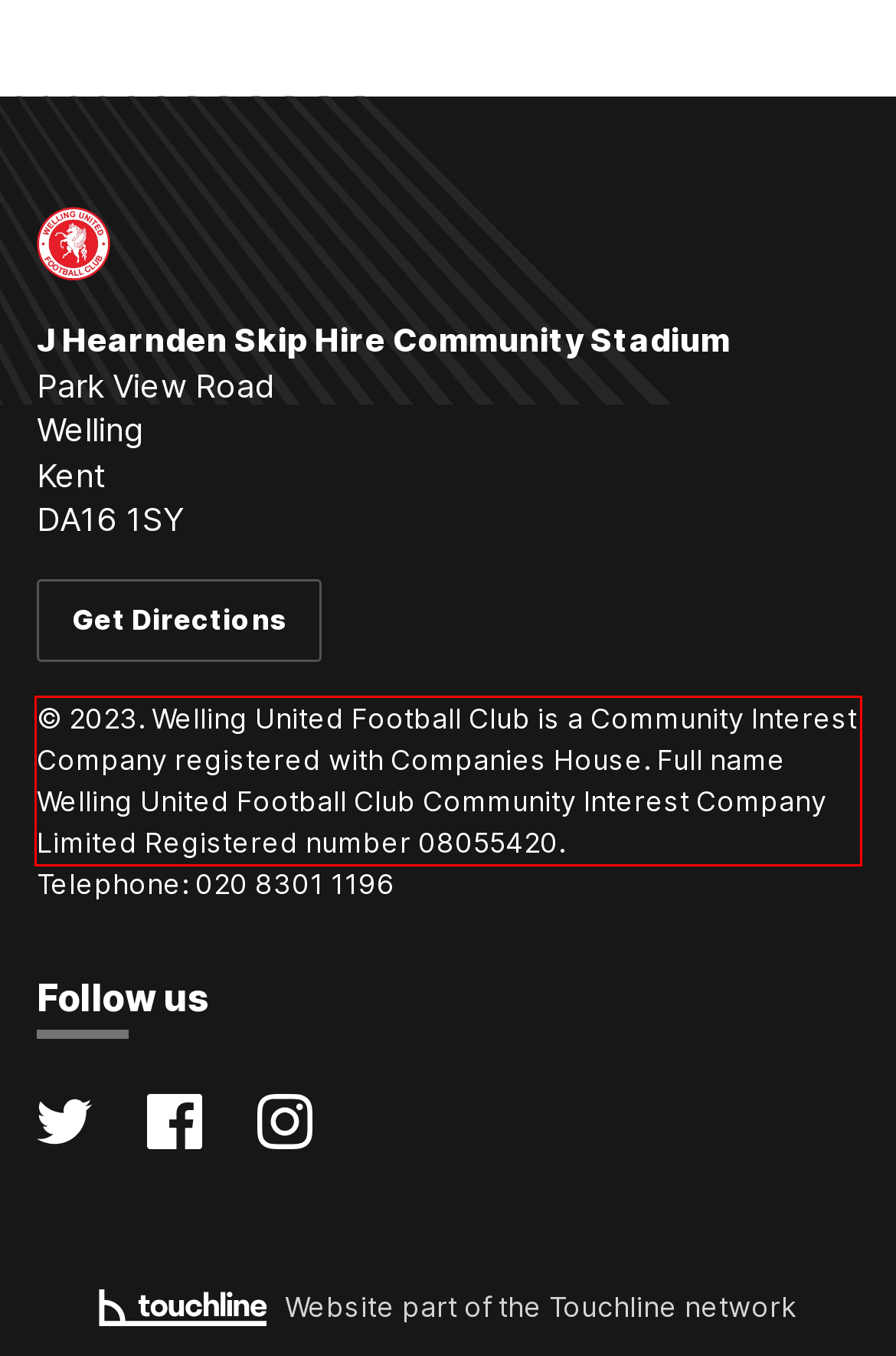Please take the screenshot of the webpage, find the red bounding box, and generate the text content that is within this red bounding box.

© 2023. Welling United Football Club is a Community Interest Company registered with Companies House. Full name Welling United Football Club Community Interest Company Limited Registered number 08055420.